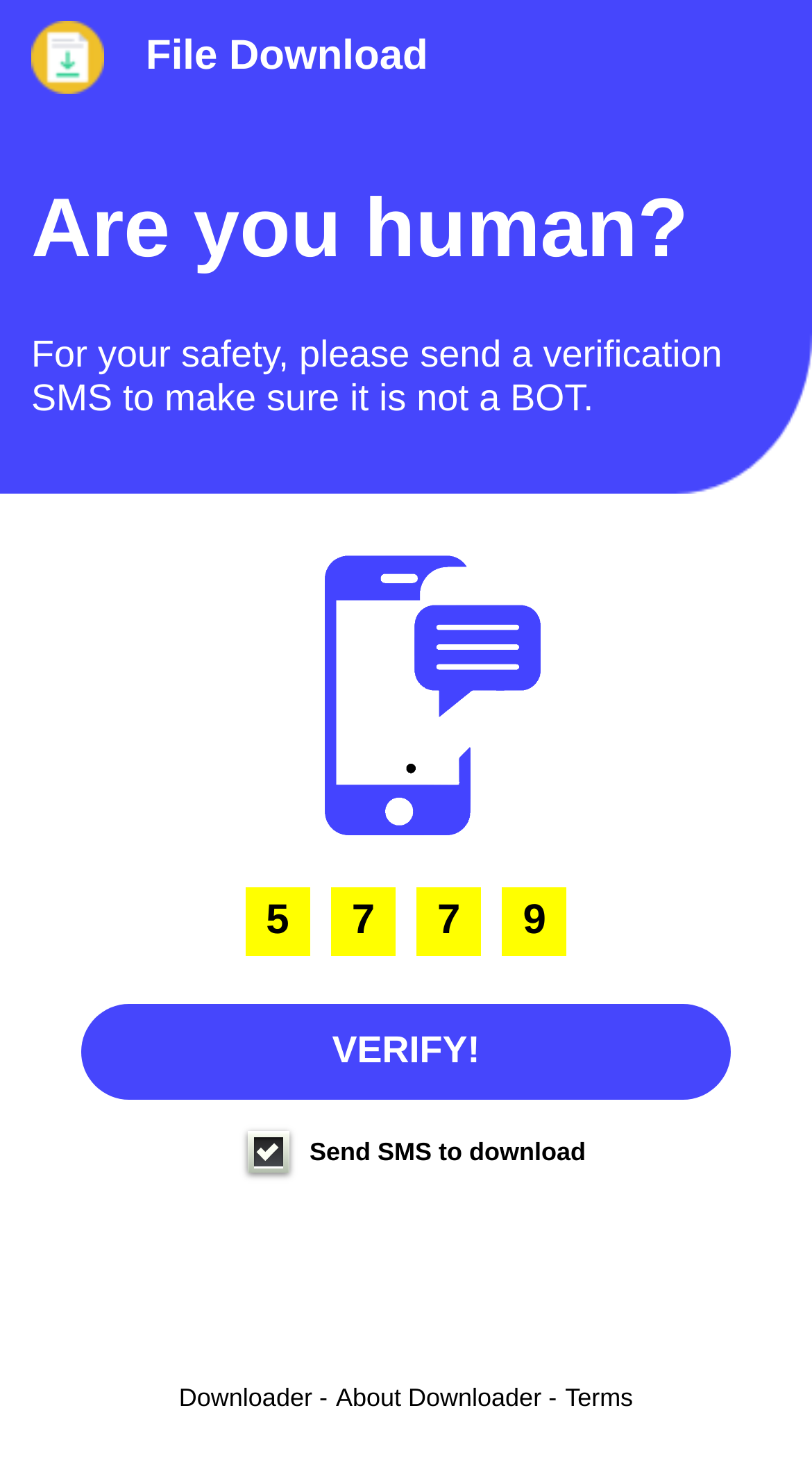How many numbers are displayed for verification?
Answer the question with a detailed explanation, including all necessary information.

The webpage displays two numbers, '5' and '9', which are likely to be used for verification purposes.